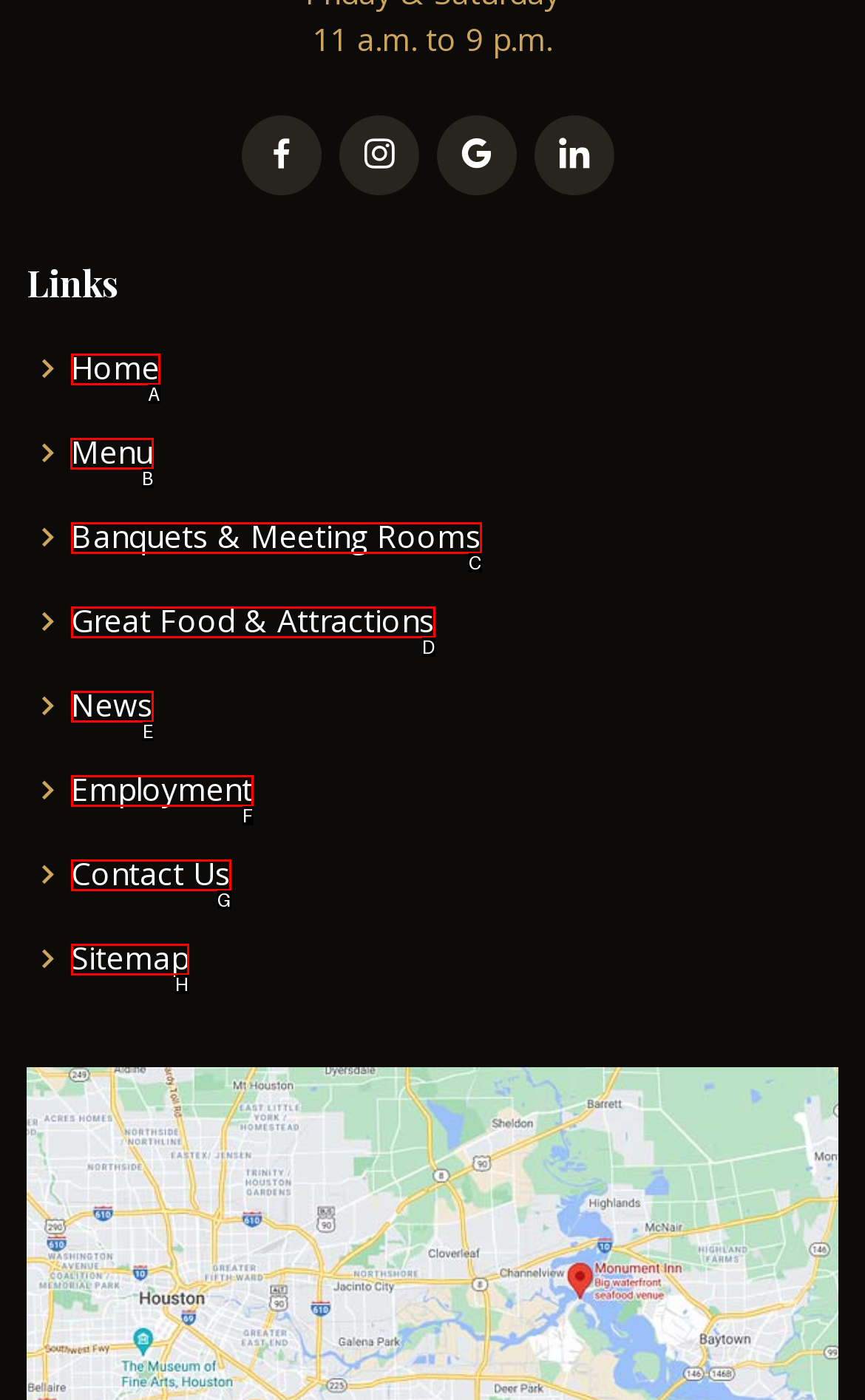Tell me which one HTML element you should click to complete the following task: Check Menu
Answer with the option's letter from the given choices directly.

B